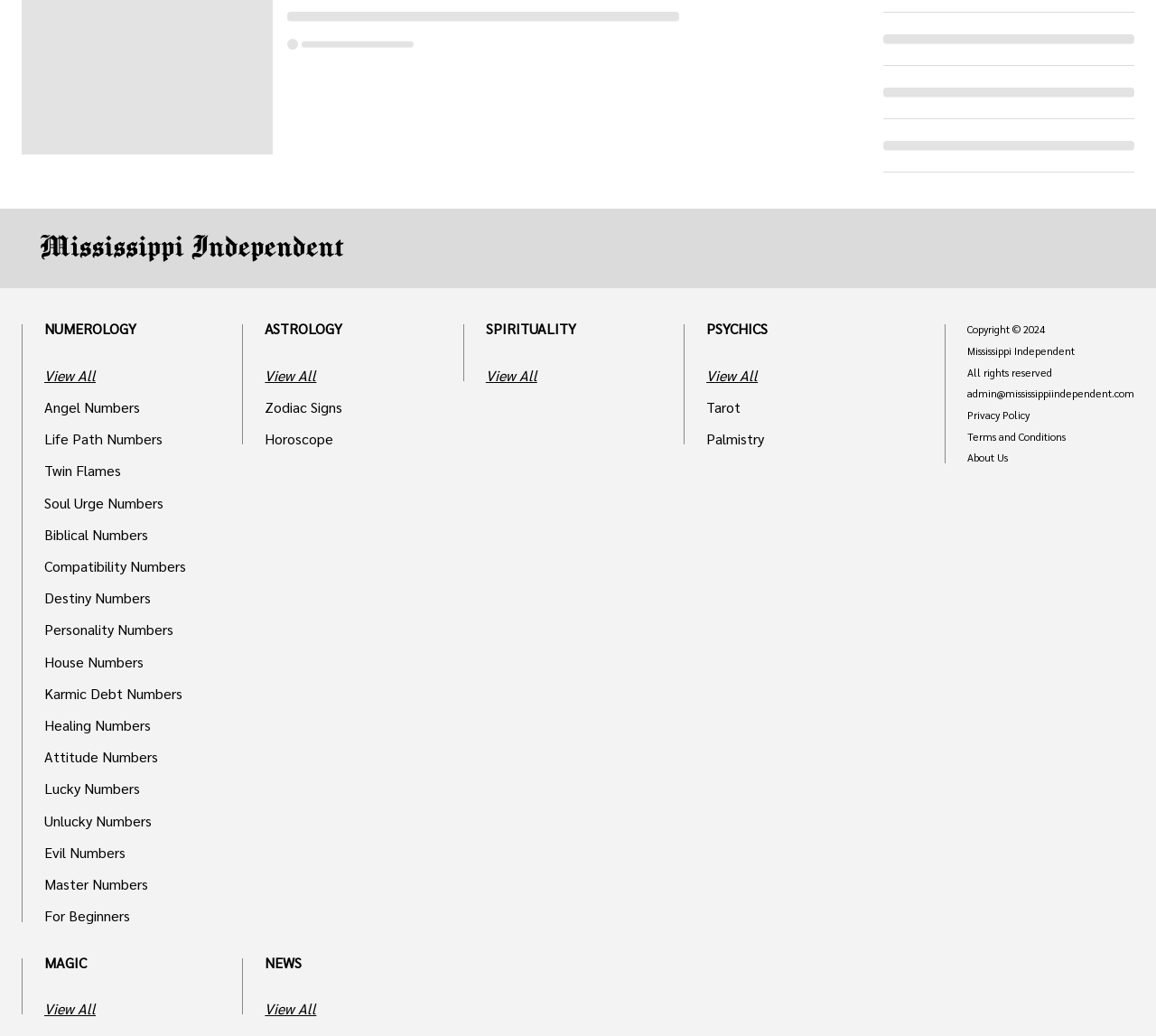Bounding box coordinates are specified in the format (top-left x, top-left y, bottom-right x, bottom-right y). All values are floating point numbers bounded between 0 and 1. Please provide the bounding box coordinate of the region this sentence describes: Karmic Debt Numbers

[0.038, 0.665, 0.178, 0.675]